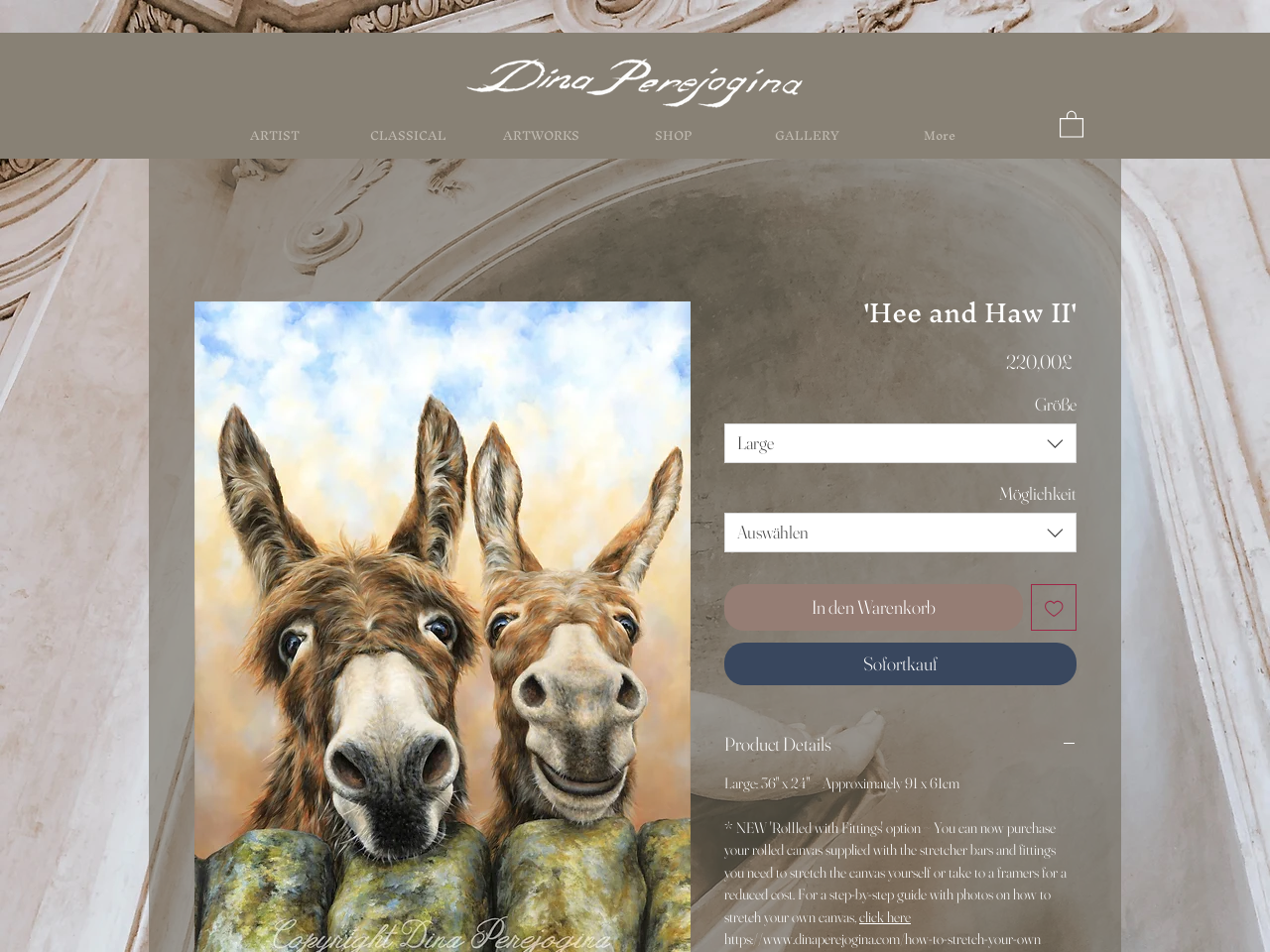What is the price of the artwork in pounds?
Please answer the question with as much detail as possible using the screenshot.

The price of the artwork is mentioned in the webpage as '220,00£', which is equivalent to 220 pounds.